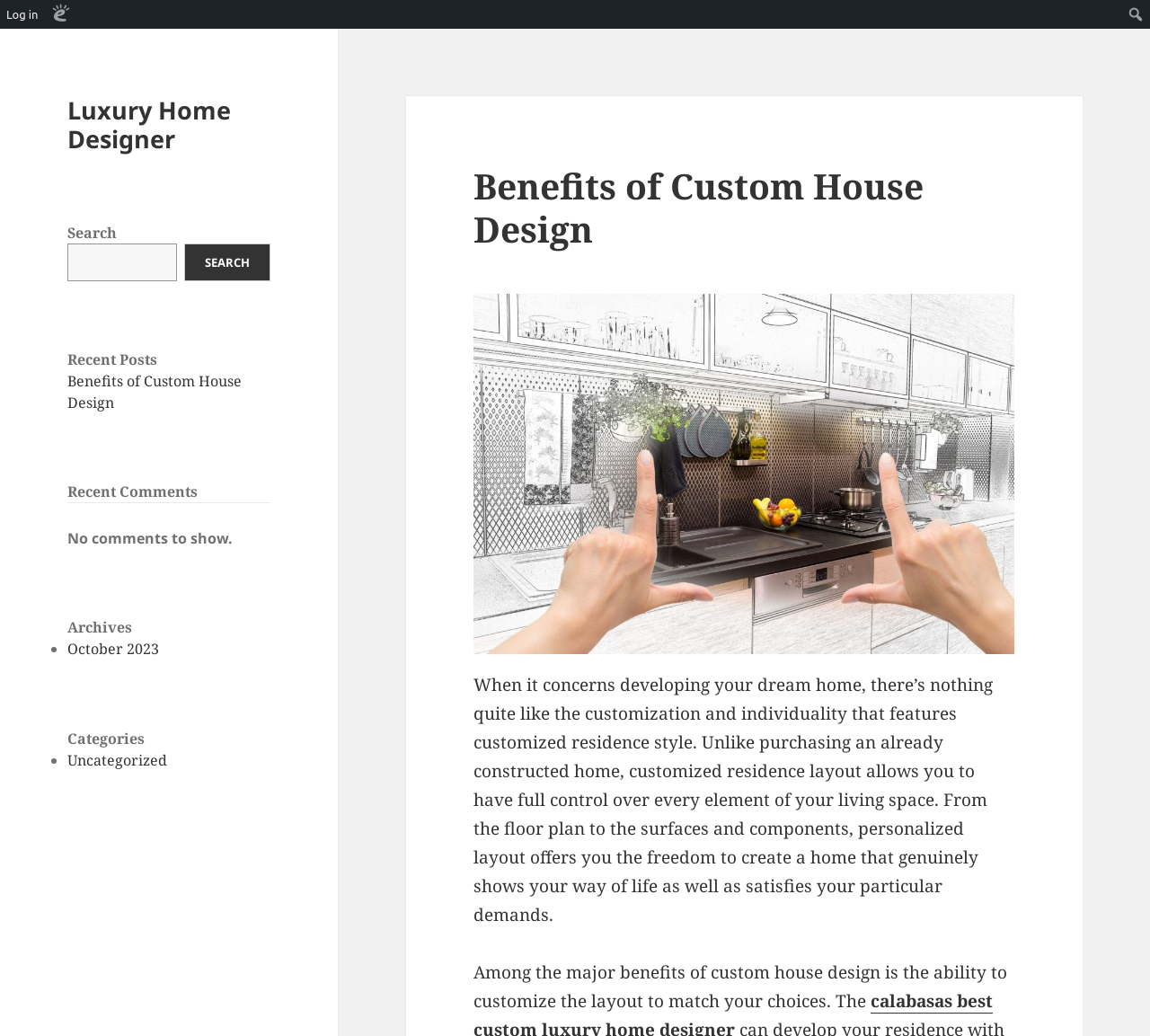Please find the bounding box coordinates of the element that you should click to achieve the following instruction: "view archives". The coordinates should be presented as four float numbers between 0 and 1: [left, top, right, bottom].

[0.059, 0.617, 0.139, 0.636]